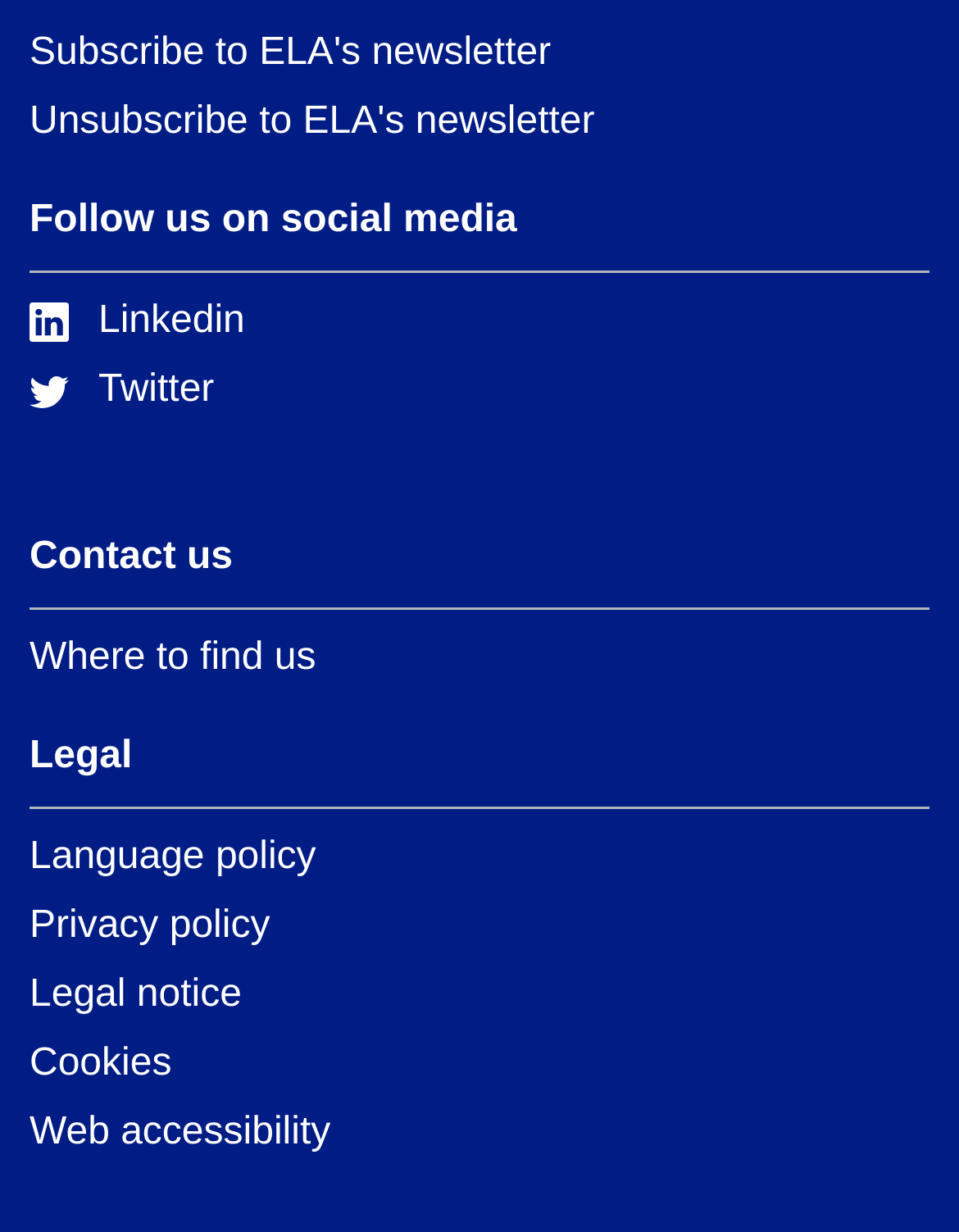Please locate the bounding box coordinates of the element that should be clicked to complete the given instruction: "Get government agency help".

None